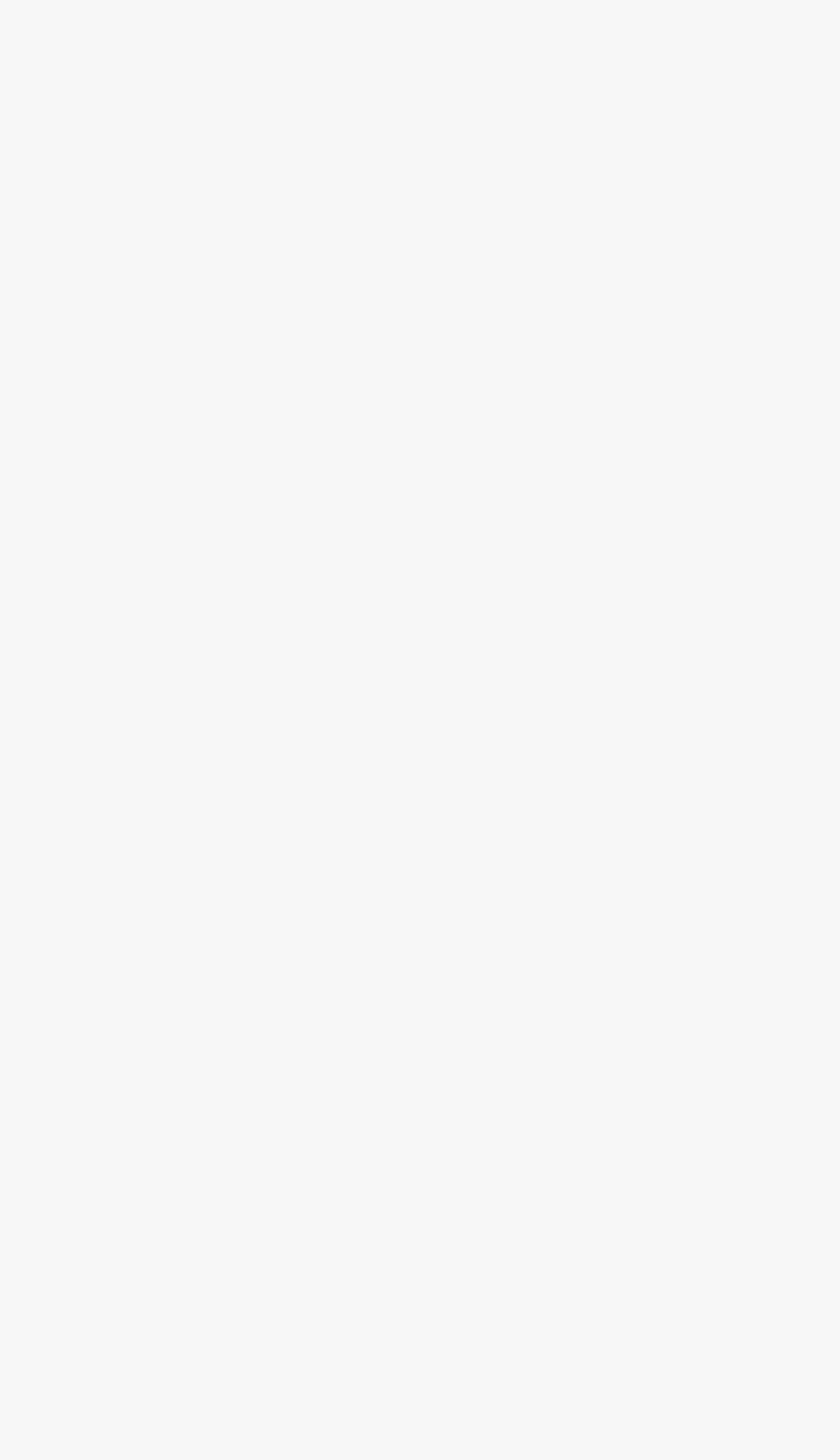From the screenshot, find the bounding box of the UI element matching this description: "aria-label="don-miller-east-madison-subaru"". Supply the bounding box coordinates in the form [left, top, right, bottom], each a float between 0 and 1.

[0.115, 0.185, 0.885, 0.219]